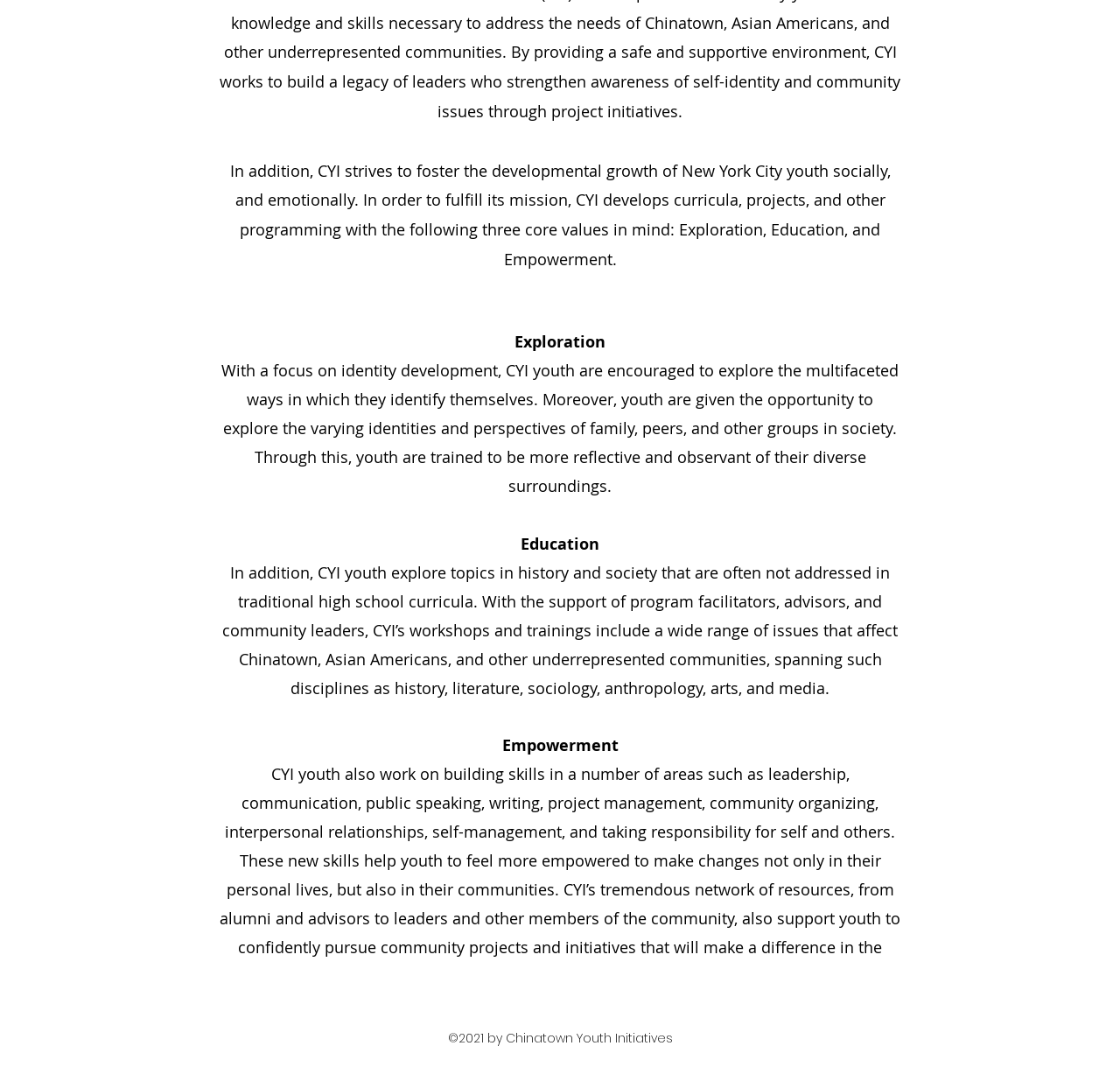Using the given element description, provide the bounding box coordinates (top-left x, top-left y, bottom-right x, bottom-right y) for the corresponding UI element in the screenshot: aria-label="Facebook"

[0.471, 0.918, 0.492, 0.94]